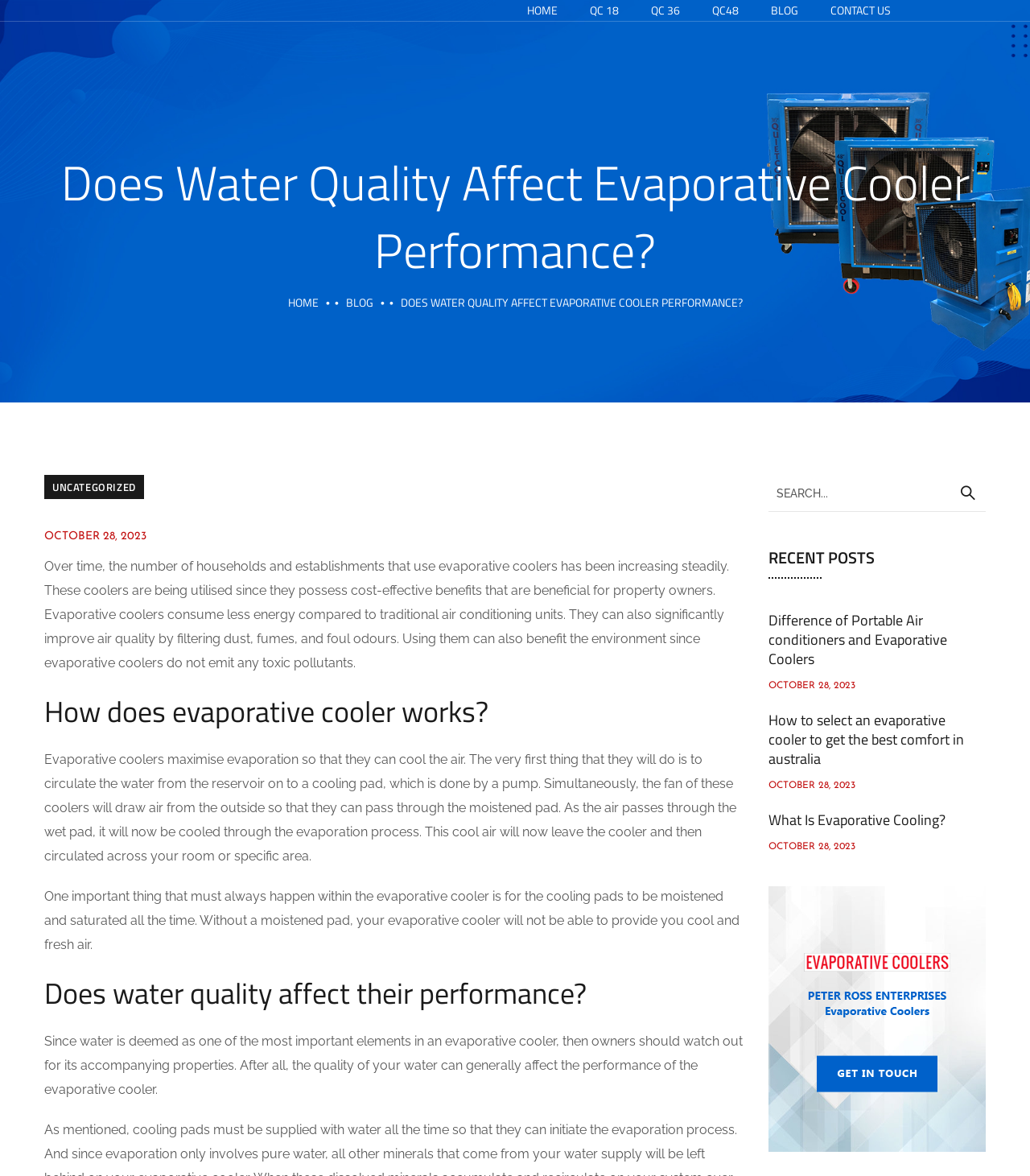Describe all significant elements and features of the webpage.

This webpage is about evaporative coolers, their benefits, and how they work. At the top, there is a navigation menu with links to "HOME", "QC 18", "QC 36", "QC48", "BLOG", and "CONTACT US". Below the navigation menu, there is a large heading that reads "Does Water Quality Affect Evaporative Cooler Performance?".

The main content of the webpage is divided into sections. The first section discusses the increasing popularity of evaporative coolers due to their cost-effective benefits, energy efficiency, and ability to improve air quality. The second section, titled "How does evaporative cooler works?", explains the process of how evaporative coolers cool the air through evaporation.

The third section, titled "Does water quality affect their performance?", highlights the importance of water quality in the performance of evaporative coolers. There are four headings in total, each discussing a different aspect of evaporative coolers.

On the right side of the webpage, there is a search bar with a button and a section titled "RECENT POSTS". This section lists three recent posts with links to "Difference of Portable Air conditioners and Evaporative Coolers", "How to select an evaporative cooler to get the best comfort in australia", and "What Is Evaporative Cooling?". Each post has a date listed below the title.